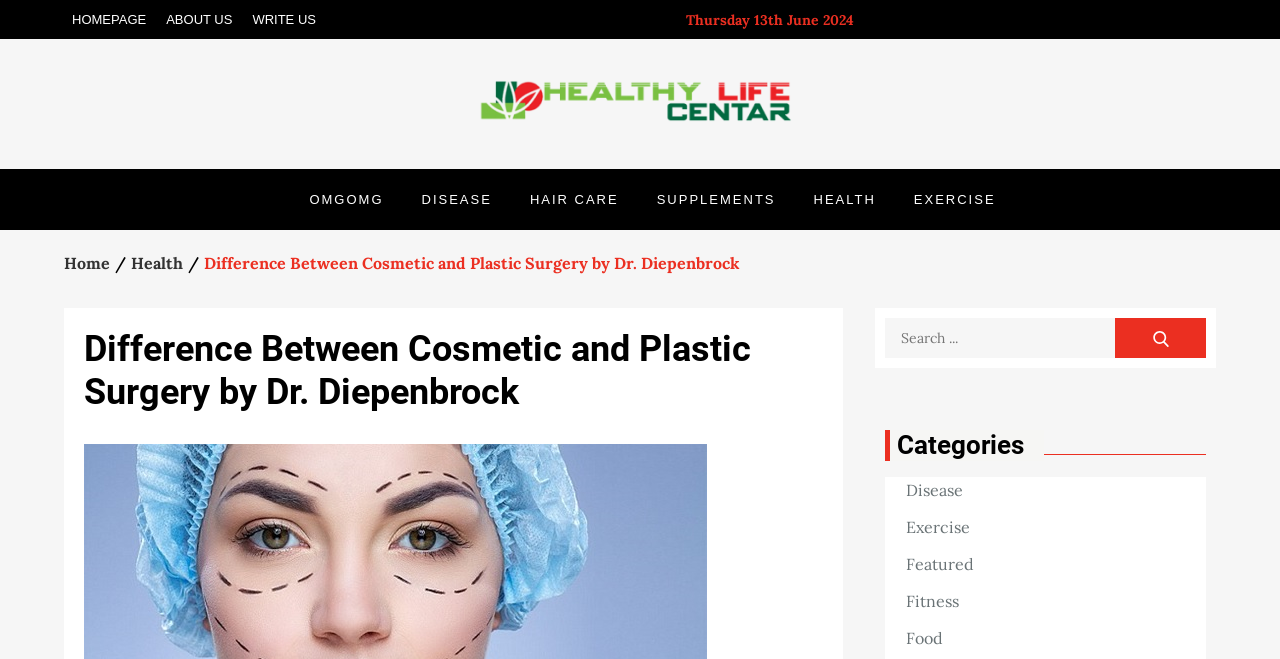Highlight the bounding box coordinates of the element that should be clicked to carry out the following instruction: "search for something". The coordinates must be given as four float numbers ranging from 0 to 1, i.e., [left, top, right, bottom].

[0.691, 0.483, 0.942, 0.543]